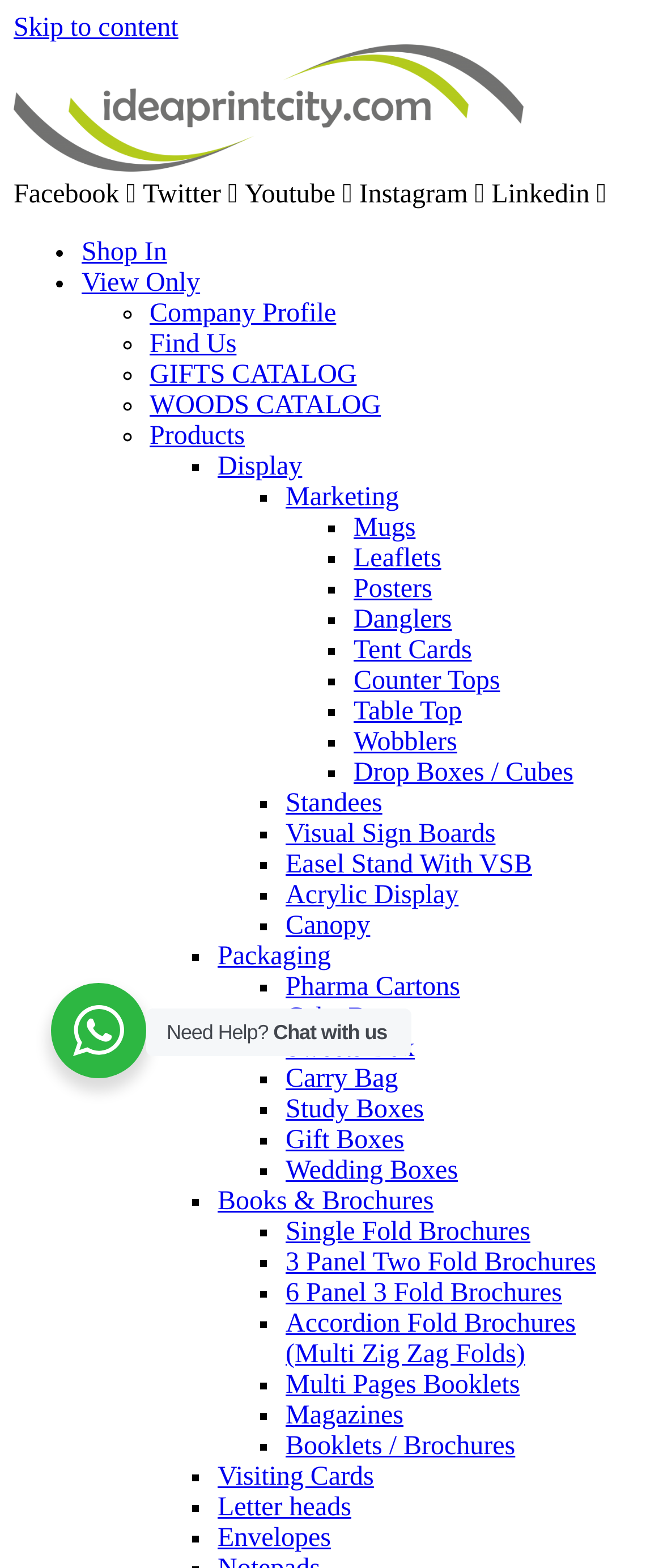Answer in one word or a short phrase: 
How many social media links are there?

5